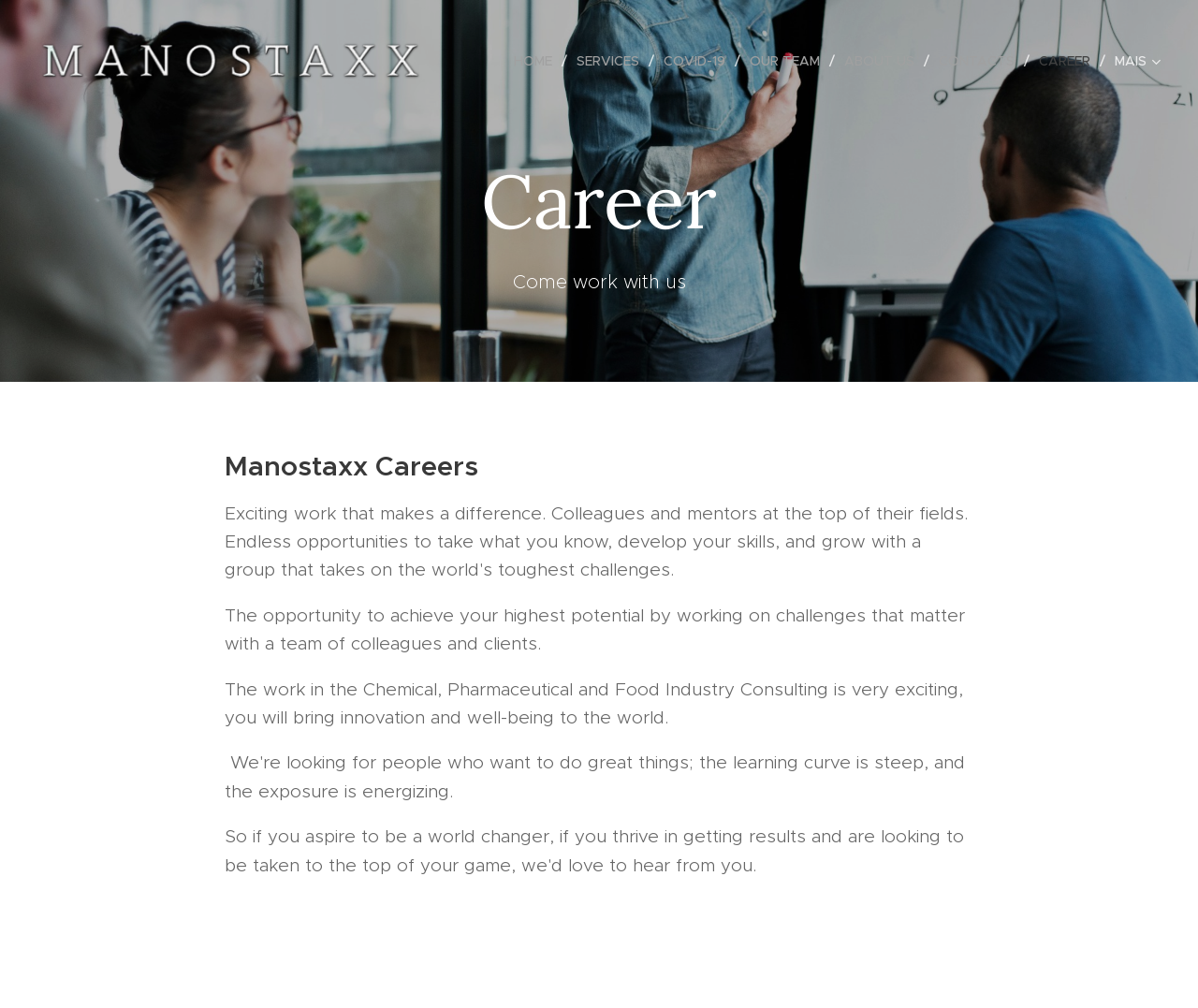Determine the bounding box coordinates of the section to be clicked to follow the instruction: "Click on HOME link". The coordinates should be given as four float numbers between 0 and 1, formatted as [left, top, right, bottom].

[0.425, 0.036, 0.473, 0.083]